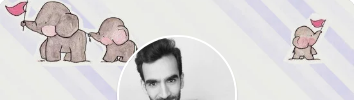What does the image reflect about Jafar?
Look at the screenshot and respond with one word or a short phrase.

Creative approach